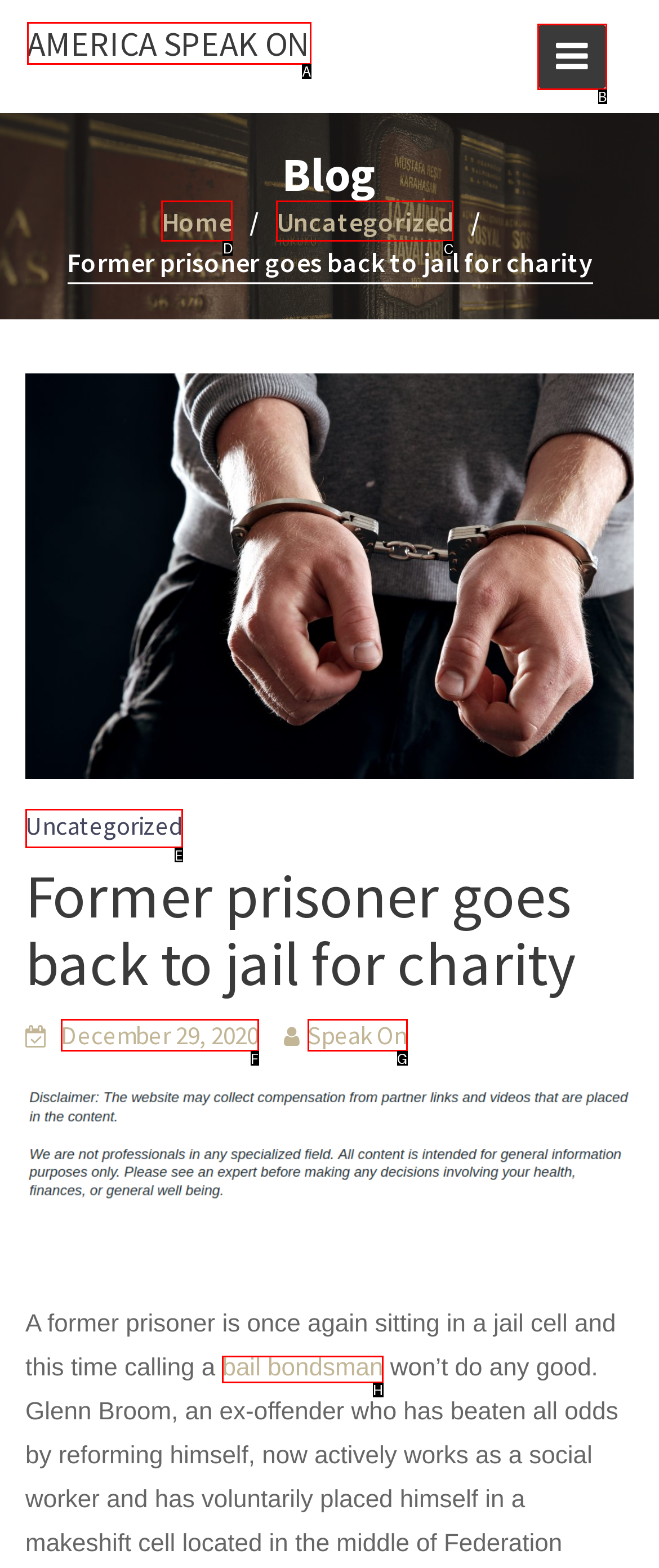Select the letter of the UI element you need to click on to fulfill this task: Click the Uncategorized link. Write down the letter only.

C